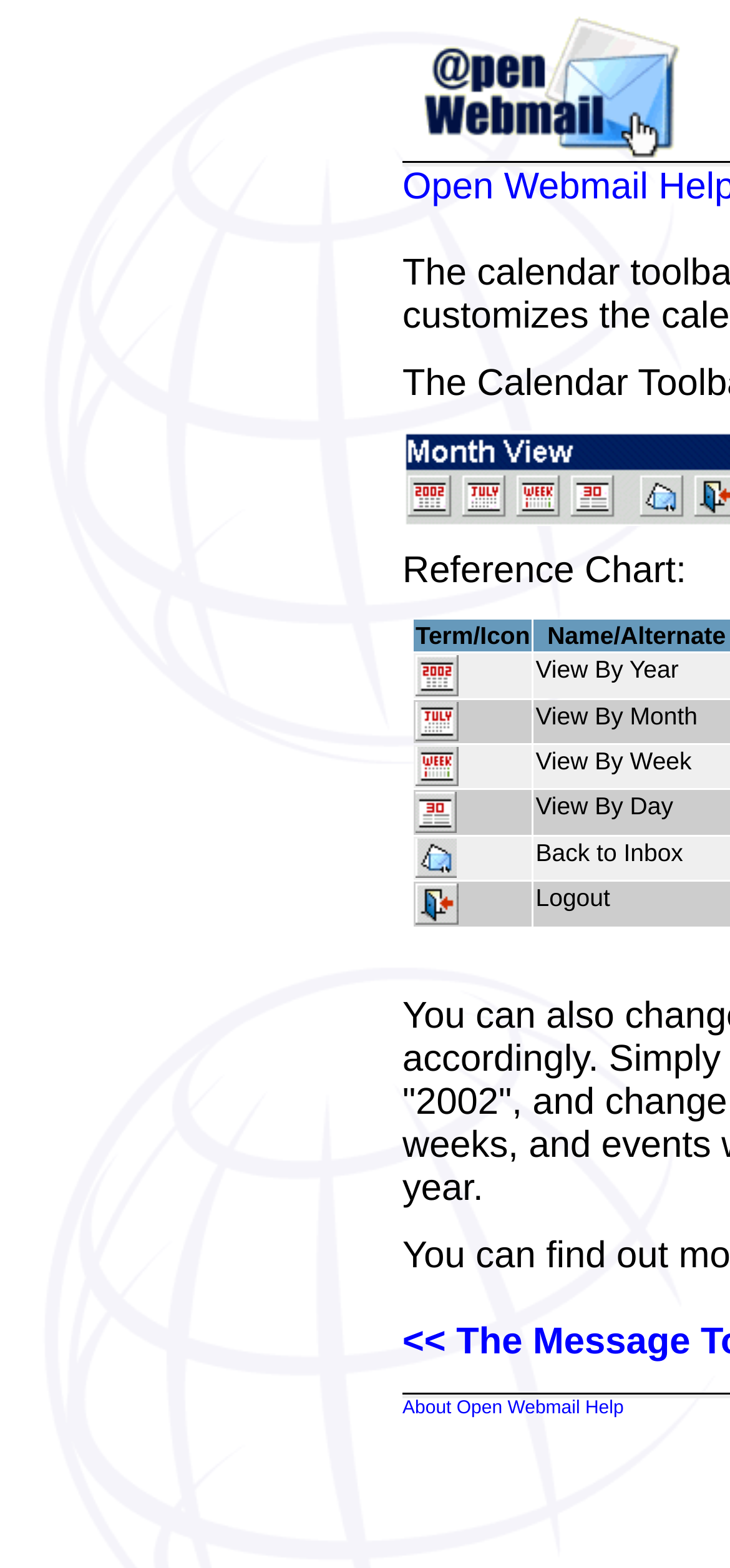By analyzing the image, answer the following question with a detailed response: How many images are above the grid?

There are four images above the grid, which are located at the top of the webpage and have similar bounding box coordinates.